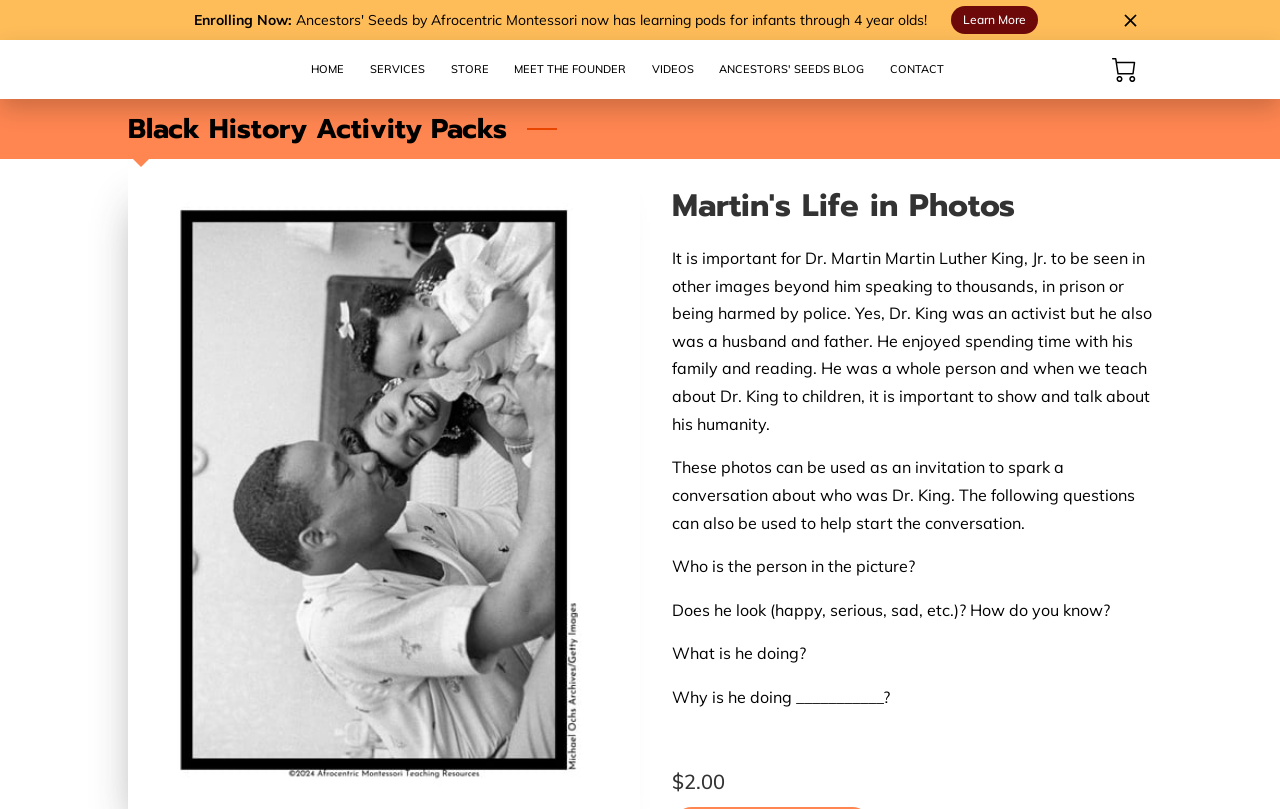Articulate a detailed summary of the webpage's content and design.

This webpage is about Martin Luther King Jr.'s life in photos, specifically highlighting his humanity beyond his activism. At the top, there is a section with a heading "Enrolling Now" and a brief description about Afrocentric Montessori's learning pods for infants to 4-year-olds. Below this, there is a "Learn More" link and a button with an image.

The main navigation menu is located at the top center, with links to "HOME", "SERVICES", "STORE", "MEET THE FOUNDER", "VIDEOS", "ANCESTORS' SEEDS BLOG", and "CONTACT". 

The main content area is divided into two sections. The first section has a heading "Black History Activity Packs" and a subheading "Martin's Life in Photos". Below this, there is a paragraph of text describing the importance of showing Dr. King's humanity when teaching about him to children. 

The second section has a series of questions that can be used to spark a conversation about Dr. King, including "Who is the person in the picture?", "Does he look (happy, serious, sad, etc.)? How do you know?", "What is he doing?", and "Why is he doing ___________?". 

At the bottom of the page, there is a price listed as "$2.00" with a small amount of whitespace below it. There are also two buttons with images, one at the top right and another at the bottom right, but their purposes are unclear.